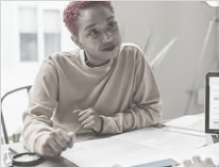Explain the image in detail, mentioning the main subjects and background elements.

The image depicts a thoughtful individual engaged in a discussion, possibly about financial matters, as indicated by the surrounding context of debt consolidation. The person has short, vibrant pink hair and is wearing a casual, light-colored sweatshirt. They appear to be leaning slightly forward, suggesting active listening and involvement in the conversation. The setting includes a table with papers and a magnifying glass, hinting at tasks related to reviewing financial options, such as loans or budgeting strategies. This reflects the broader theme of finding manageable solutions for debt, as highlighted in adjacent content discussing the benefits of debt consolidation loans and financial relief strategies.